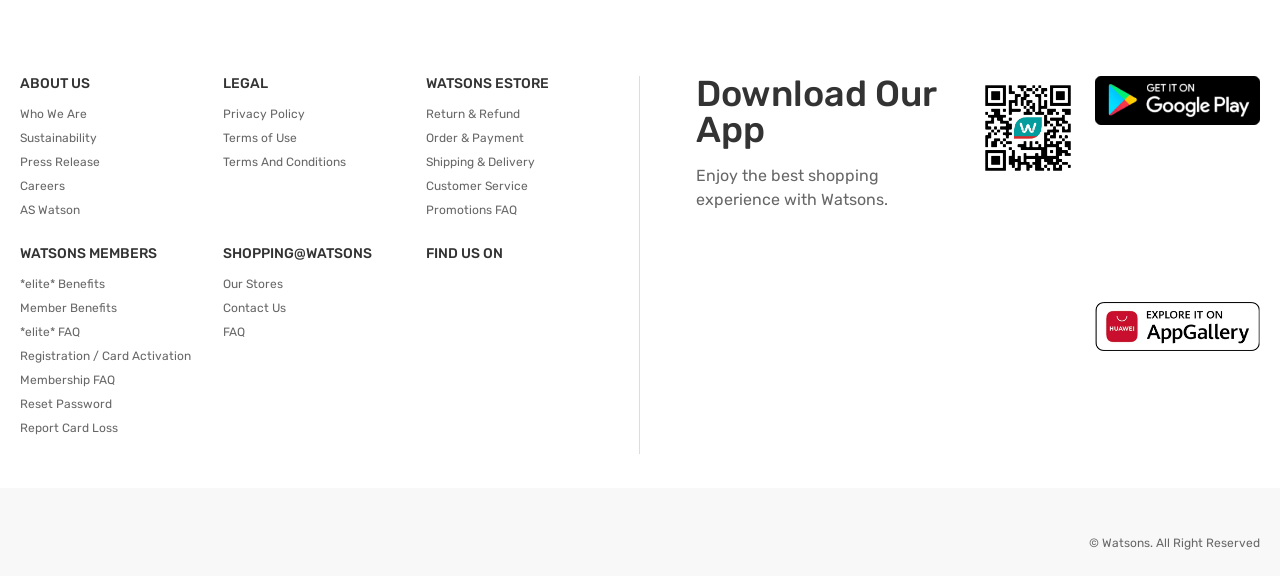Utilize the information from the image to answer the question in detail:
What is the name of the app to be downloaded?

The question can be answered by looking at the StaticText element with the text 'Download Our App' and the image element with the text 'Watsons_Web3_QR_Code_NEW WATSONS LOGO 2023.png', which suggests that the app to be downloaded is called Watsons.